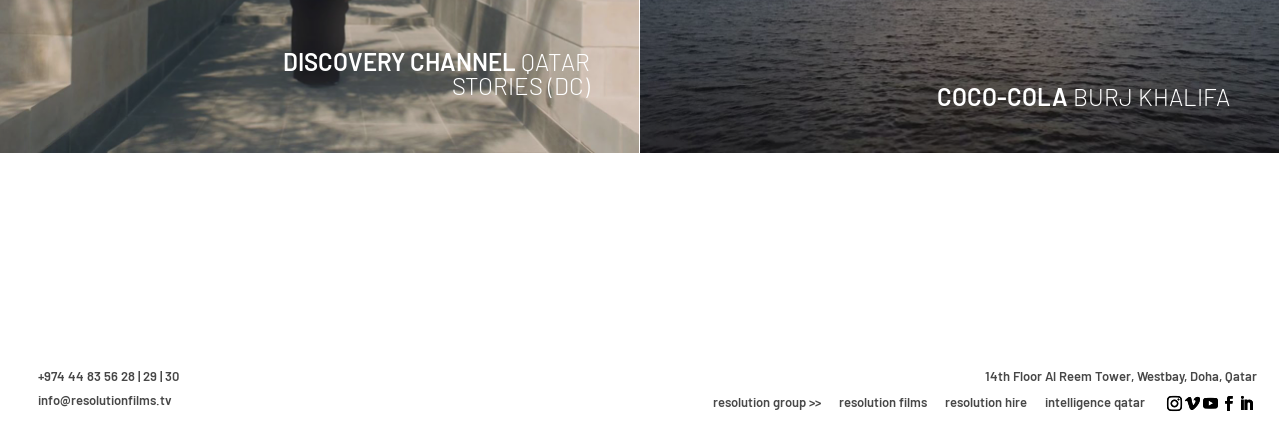How many social media links are present at the bottom of the webpage?
Answer the question with a detailed explanation, including all necessary information.

The number of social media links present at the bottom of the webpage can be counted by looking at the links with Unicode characters '', '', '', '', and '' which are located at the bottom of the webpage.